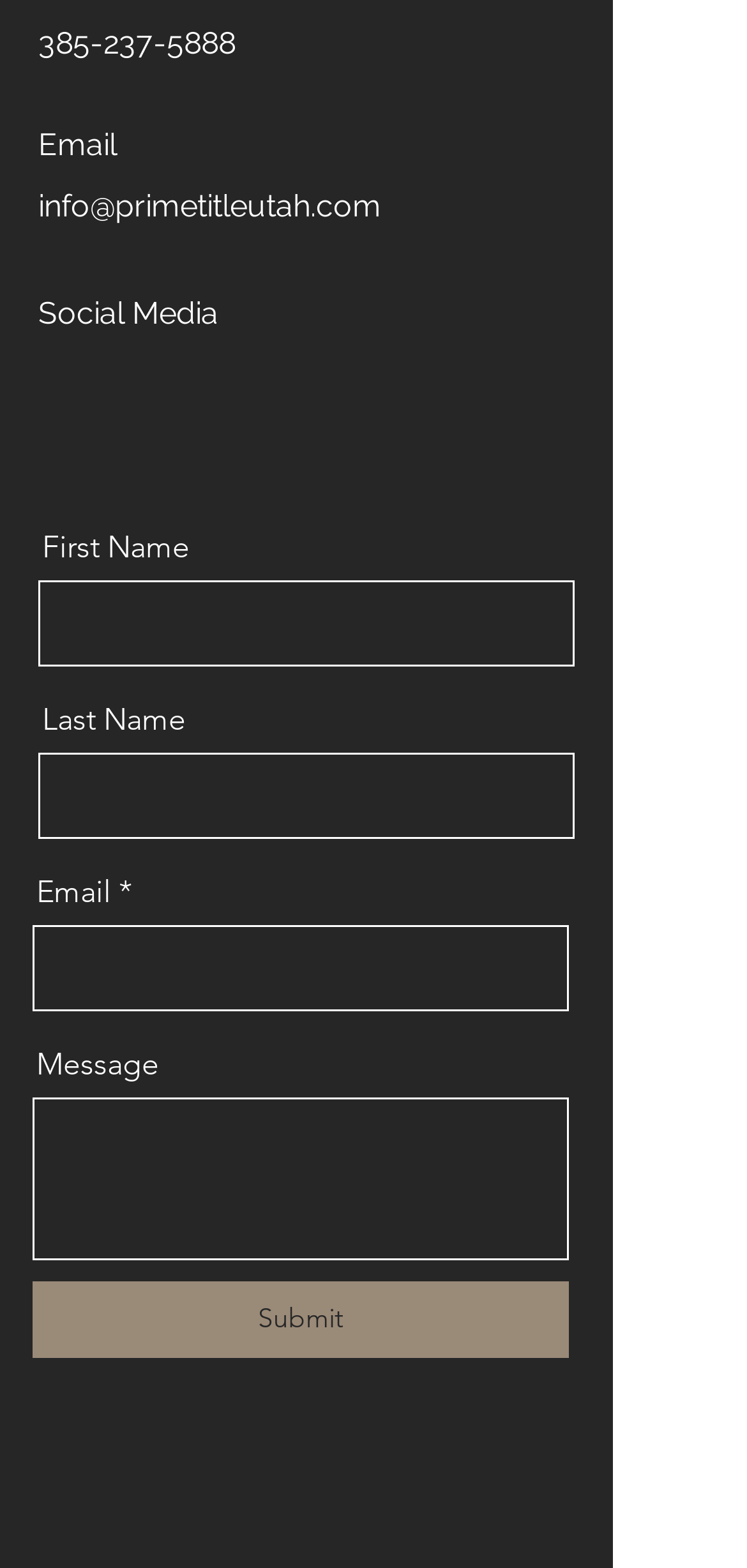Find the bounding box coordinates of the element you need to click on to perform this action: 'Click the Submit button'. The coordinates should be represented by four float values between 0 and 1, in the format [left, top, right, bottom].

[0.044, 0.817, 0.762, 0.866]